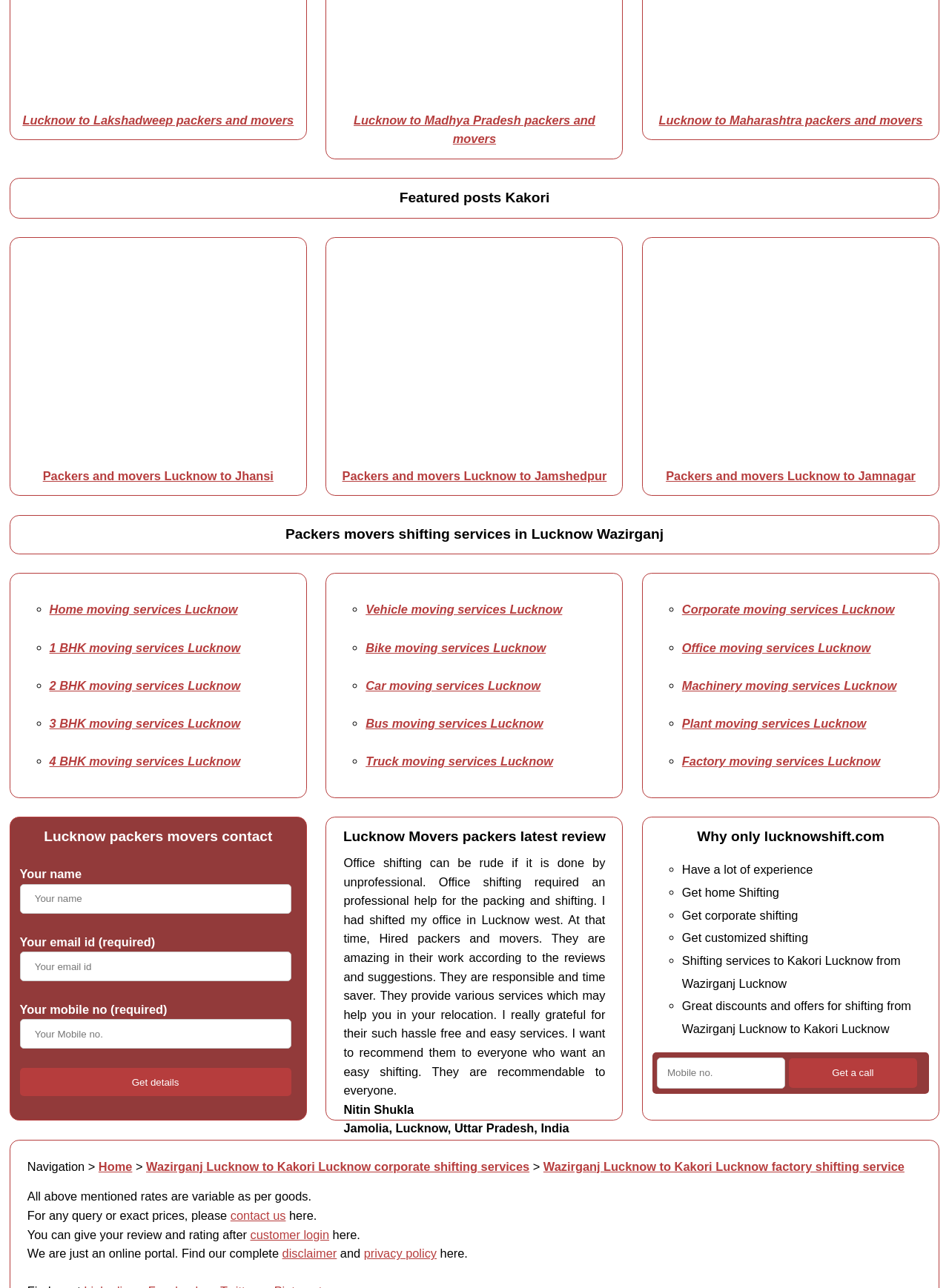Pinpoint the bounding box coordinates of the element to be clicked to execute the instruction: "Click on 'Lucknow to Lakshadweep packers and movers'".

[0.024, 0.088, 0.31, 0.098]